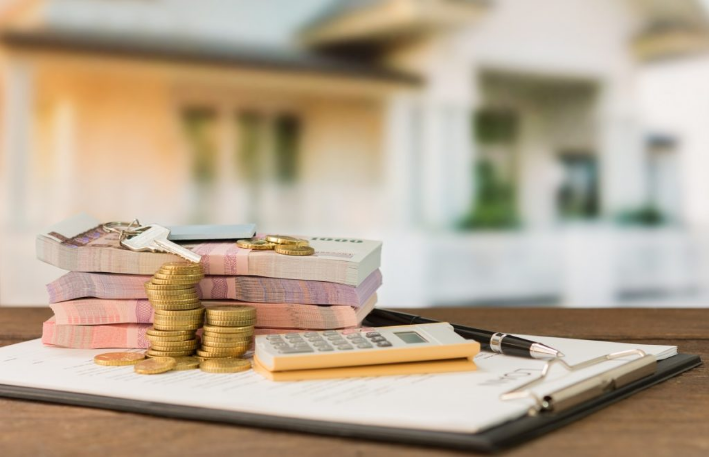Answer the question below with a single word or a brief phrase: 
What is the blurred background object?

A house